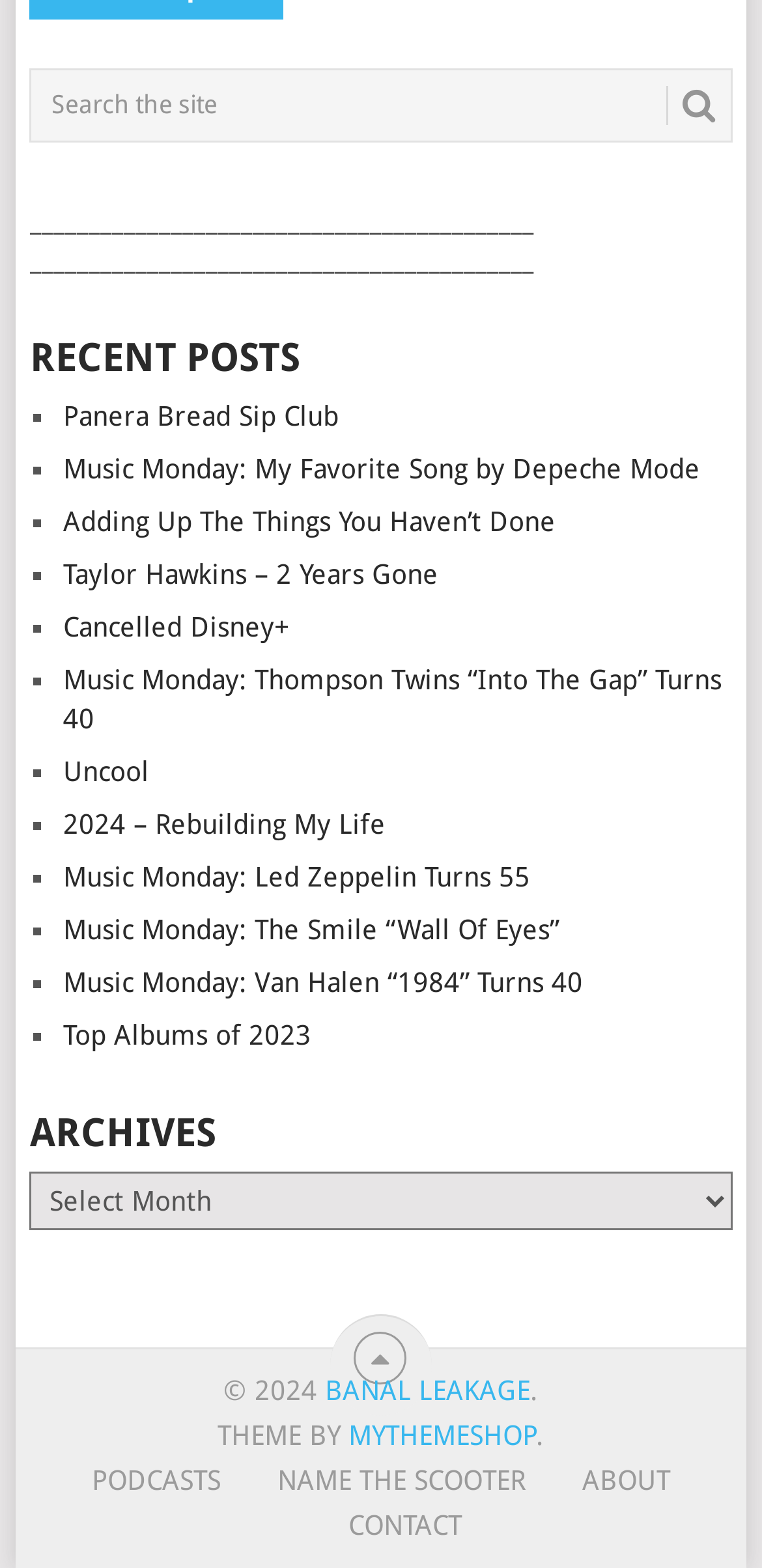Return the bounding box coordinates of the UI element that corresponds to this description: "Name The Scooter". The coordinates must be given as four float numbers in the range of 0 and 1, [left, top, right, bottom].

[0.3, 0.934, 0.69, 0.954]